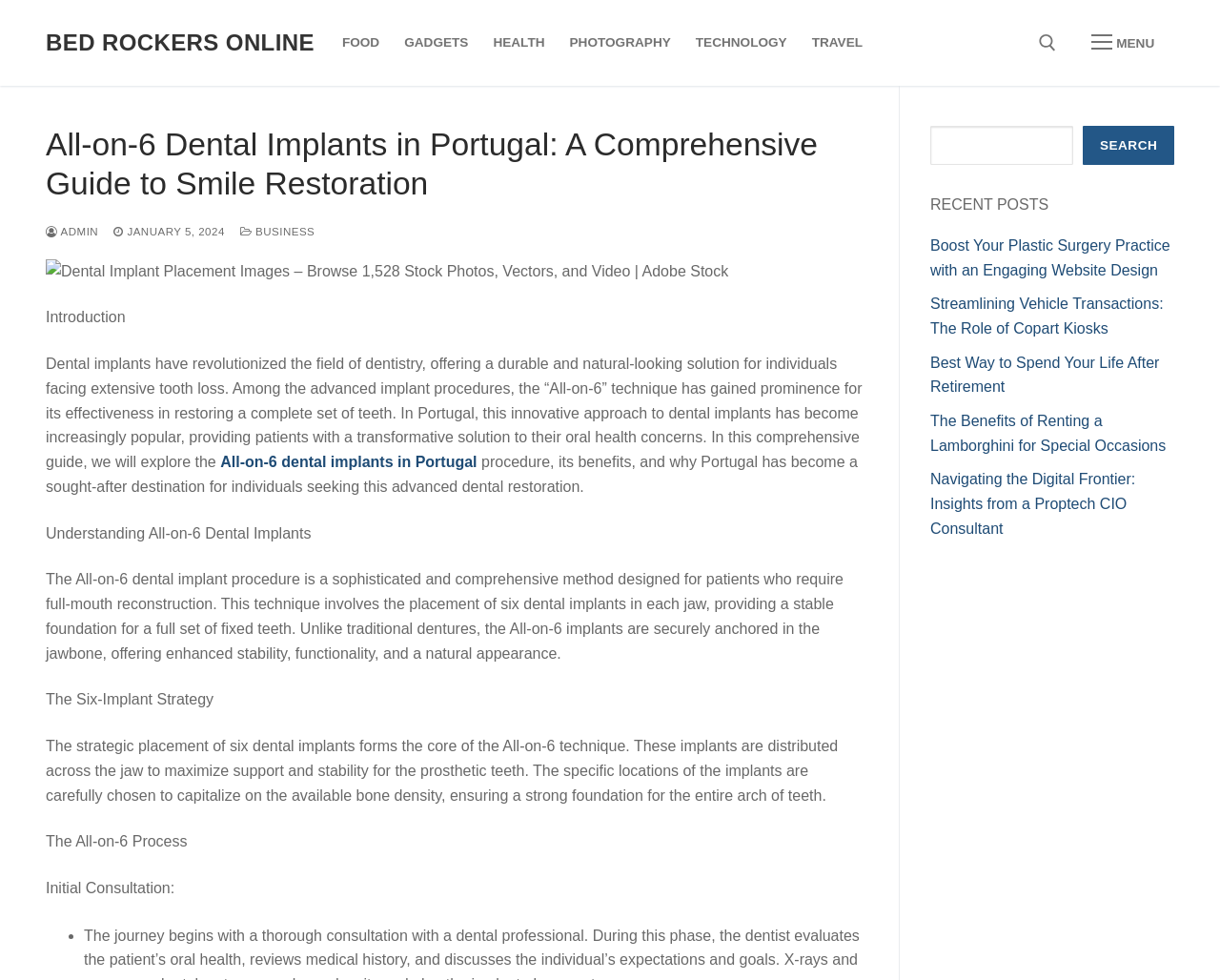Please reply with a single word or brief phrase to the question: 
What is the role of the 'MENU' button on this webpage?

To open the navigation menu